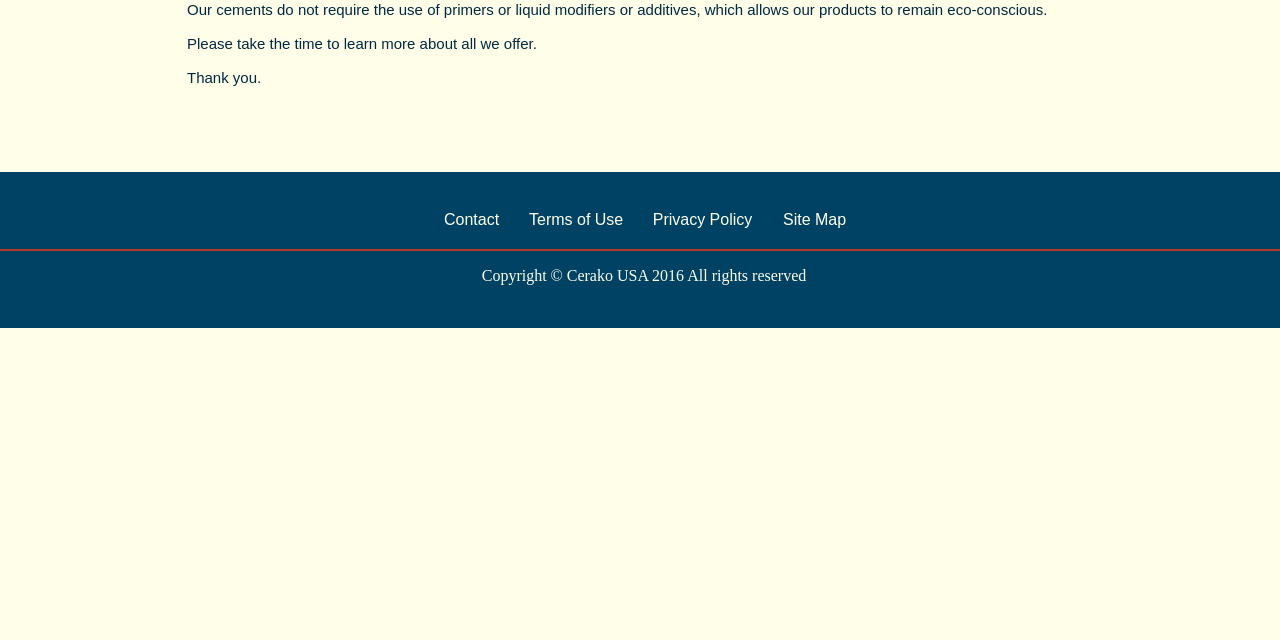Identify the bounding box of the UI element described as follows: "Privacy Policy". Provide the coordinates as four float numbers in the range of 0 to 1 [left, top, right, bottom].

[0.498, 0.311, 0.6, 0.377]